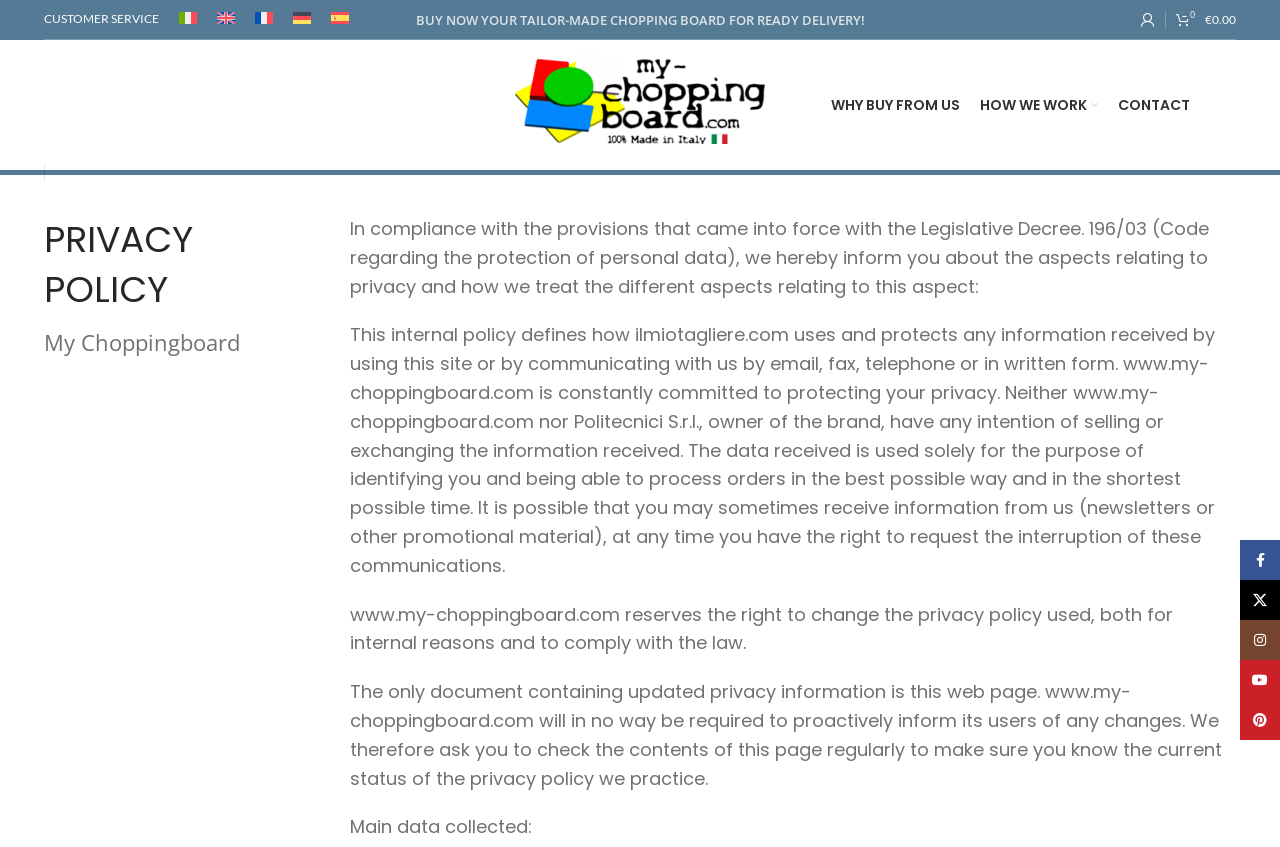Find the bounding box coordinates of the area to click in order to follow the instruction: "Click the 'Facebook social link'".

[0.969, 0.638, 1.0, 0.685]